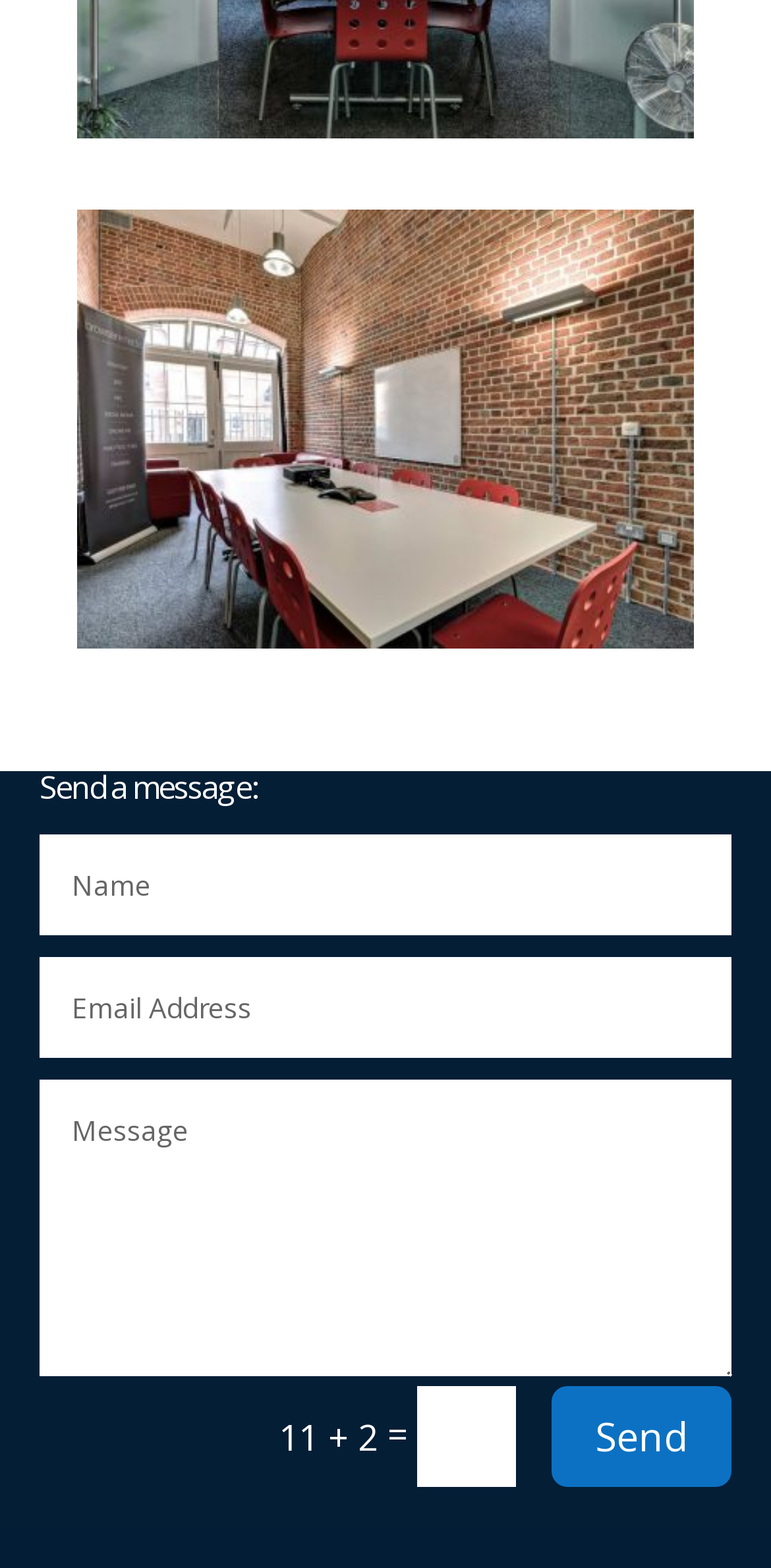What is the purpose of the '11 + 2' text?
Answer the question using a single word or phrase, according to the image.

Unknown